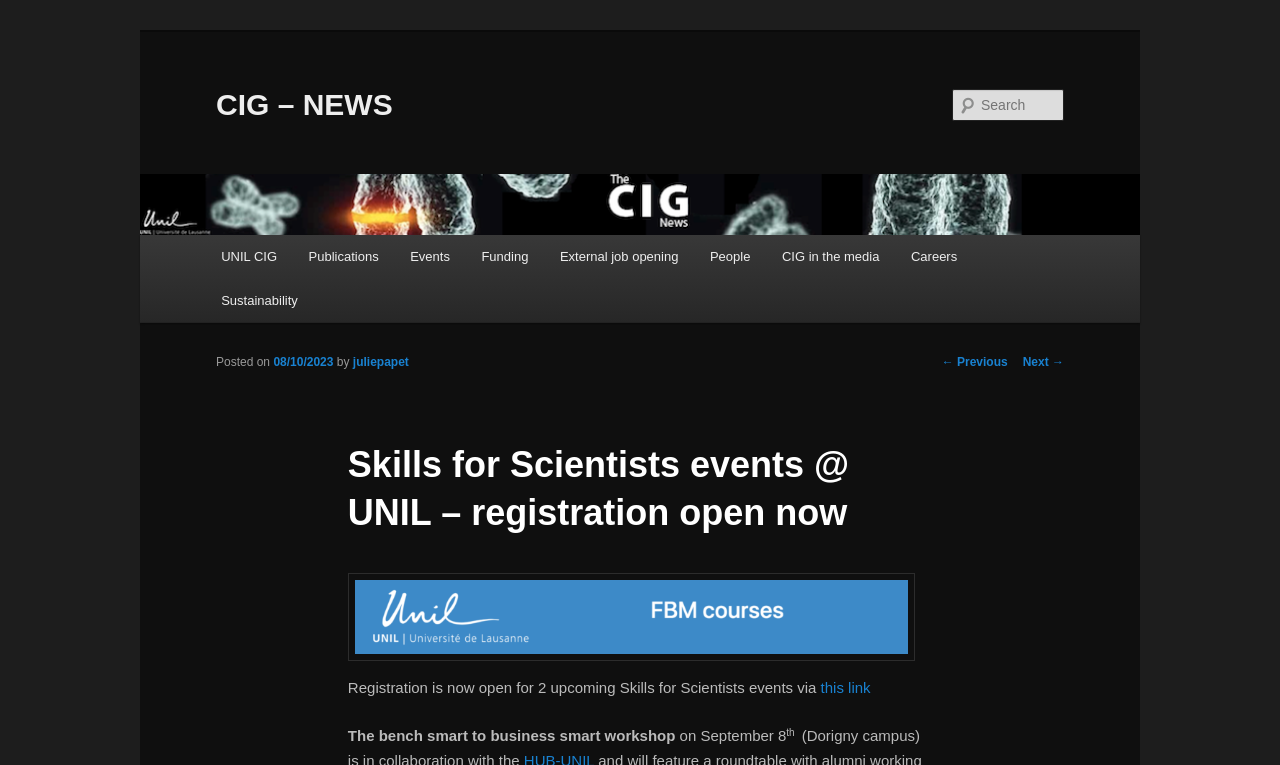What is the name of the organization?
Give a single word or phrase as your answer by examining the image.

CIG